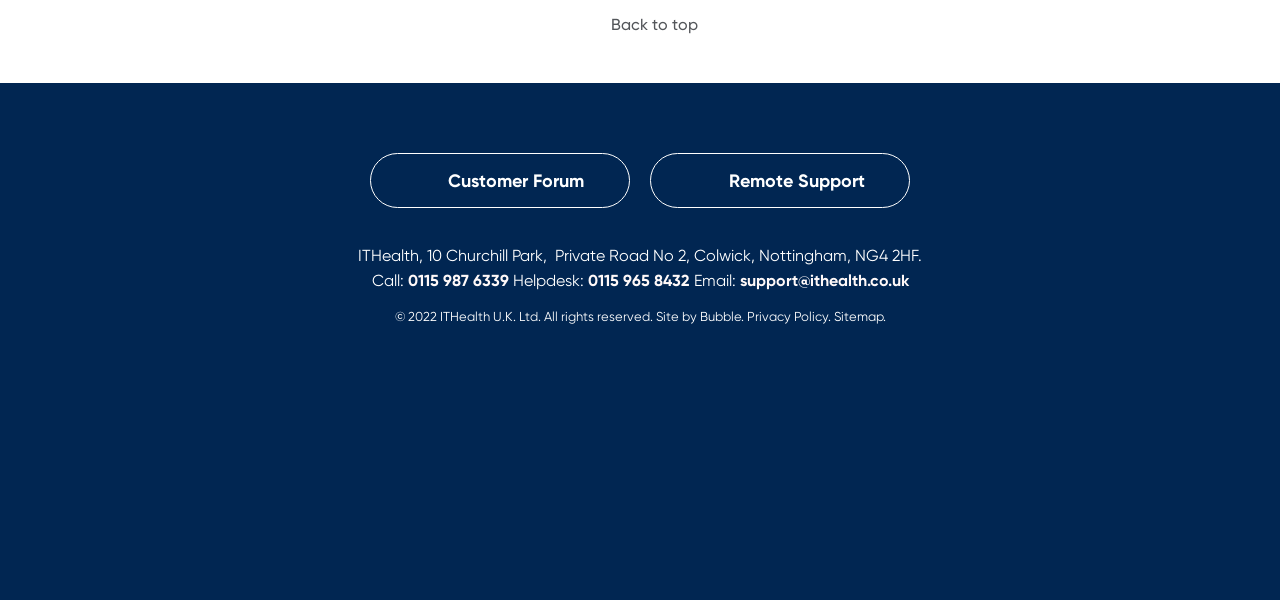What is the company's address?
Please answer the question with a detailed and comprehensive explanation.

I found the company's address by looking at the static text element that contains the address information, which is 'ITHealth, 10 Churchill Park, Private Road No 2, Colwick, Nottingham, NG4 2HF'.